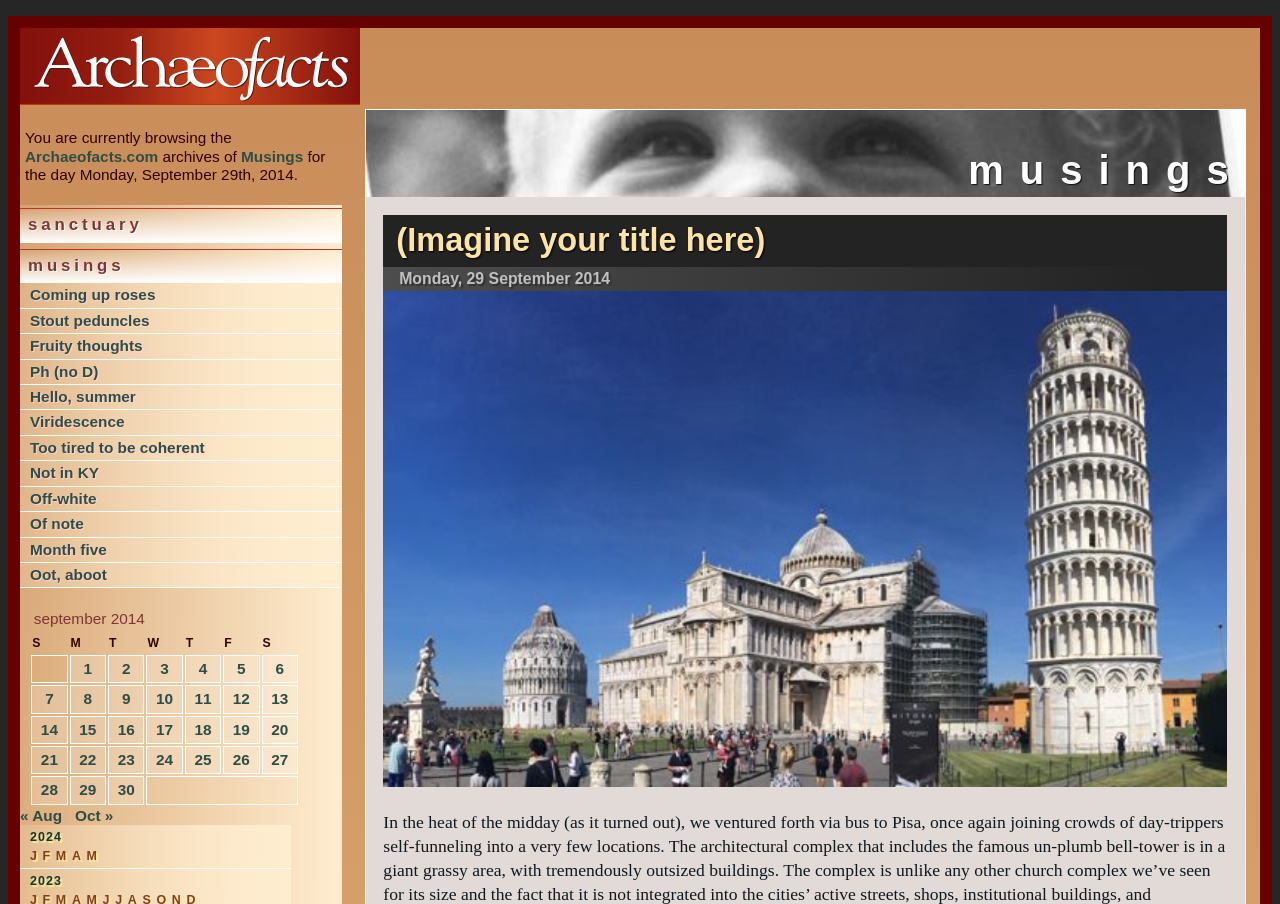Based on what you see in the screenshot, provide a thorough answer to this question: What is the text of the first link in the table?

I found the answer by looking at the first row of the table which has a link with the text 'Posts published on September 1, 2014'.